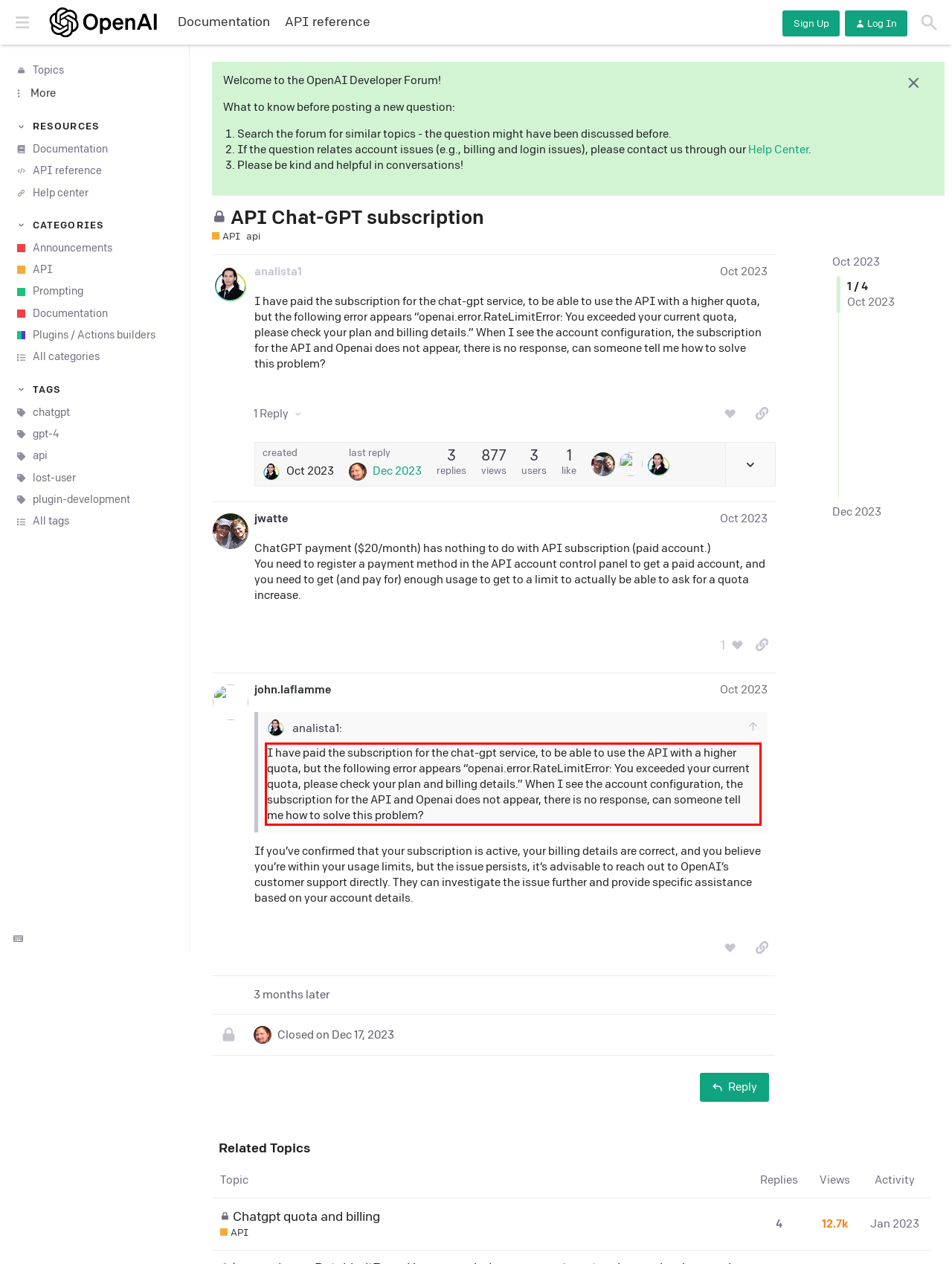Analyze the screenshot of the webpage that features a red bounding box and recognize the text content enclosed within this red bounding box.

I have paid the subscription for the chat-gpt service, to be able to use the API with a higher quota, but the following error appears “openai.error.RateLimitError: You exceeded your current quota, please check your plan and billing details.” When I see the account configuration, the subscription for the API and Openai does not appear, there is no response, can someone tell me how to solve this problem?